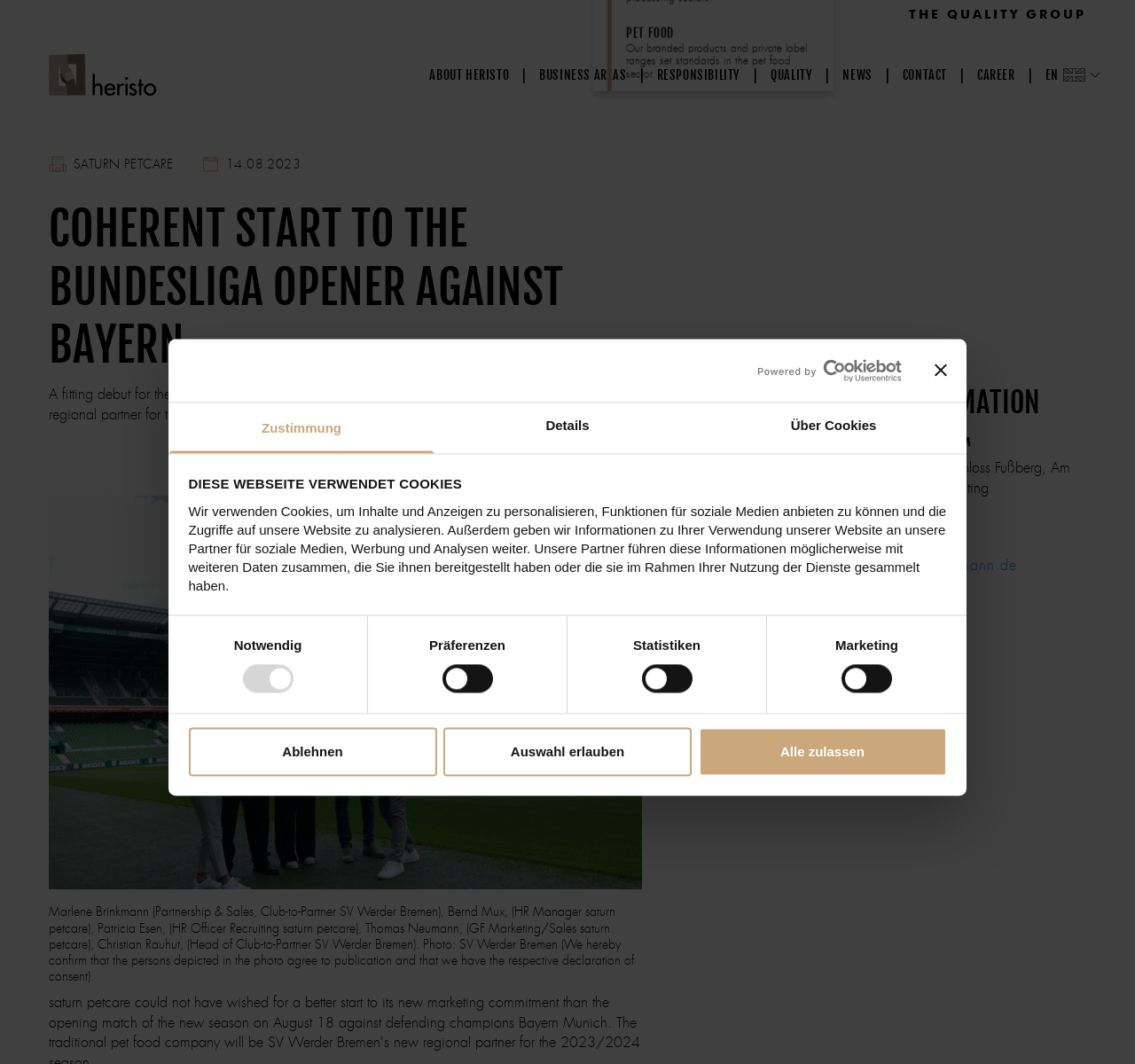What is the language of the webpage?
Look at the screenshot and give a one-word or phrase answer.

German